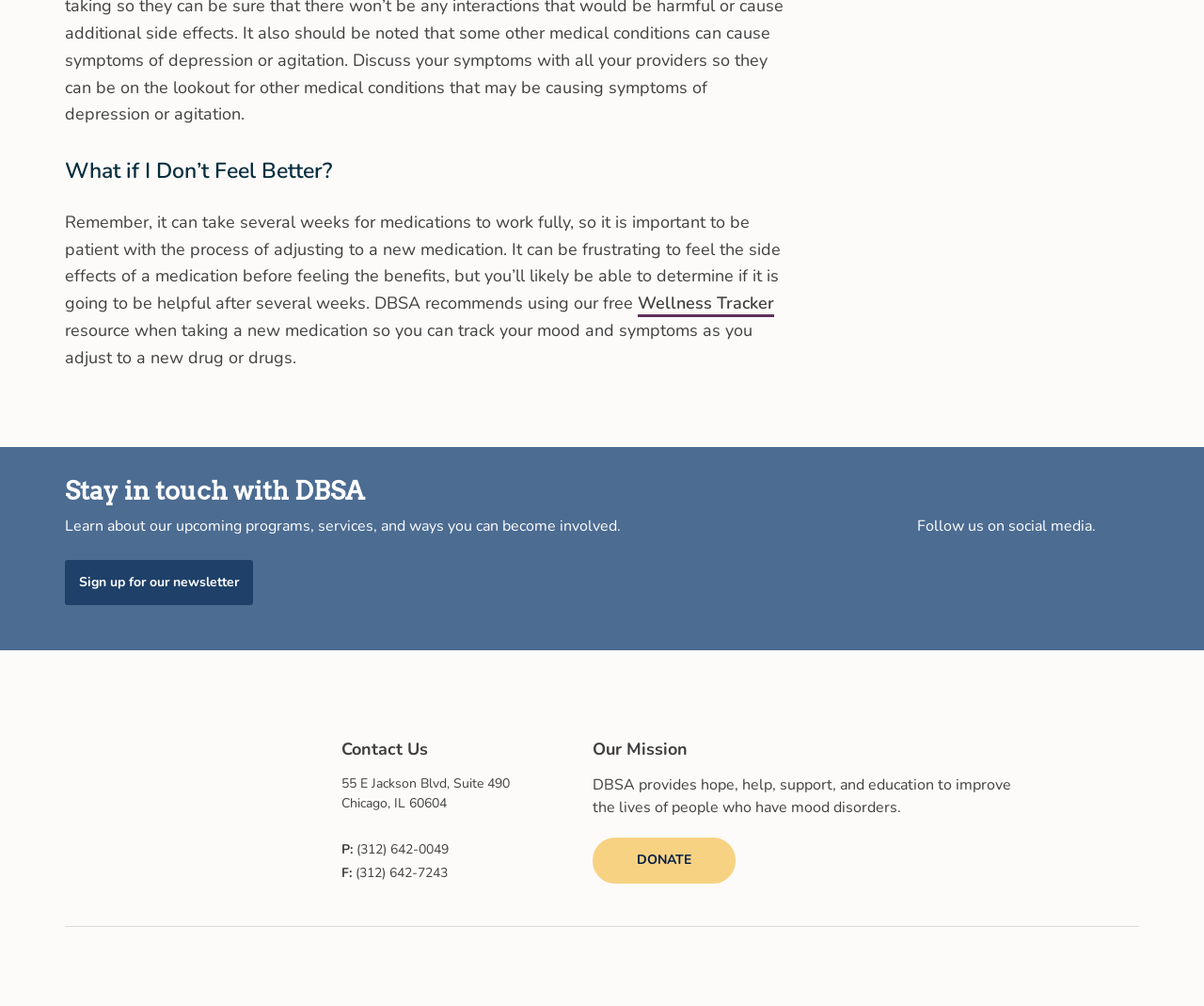Where is DBSA located?
Use the image to answer the question with a single word or phrase.

Chicago, IL 60604